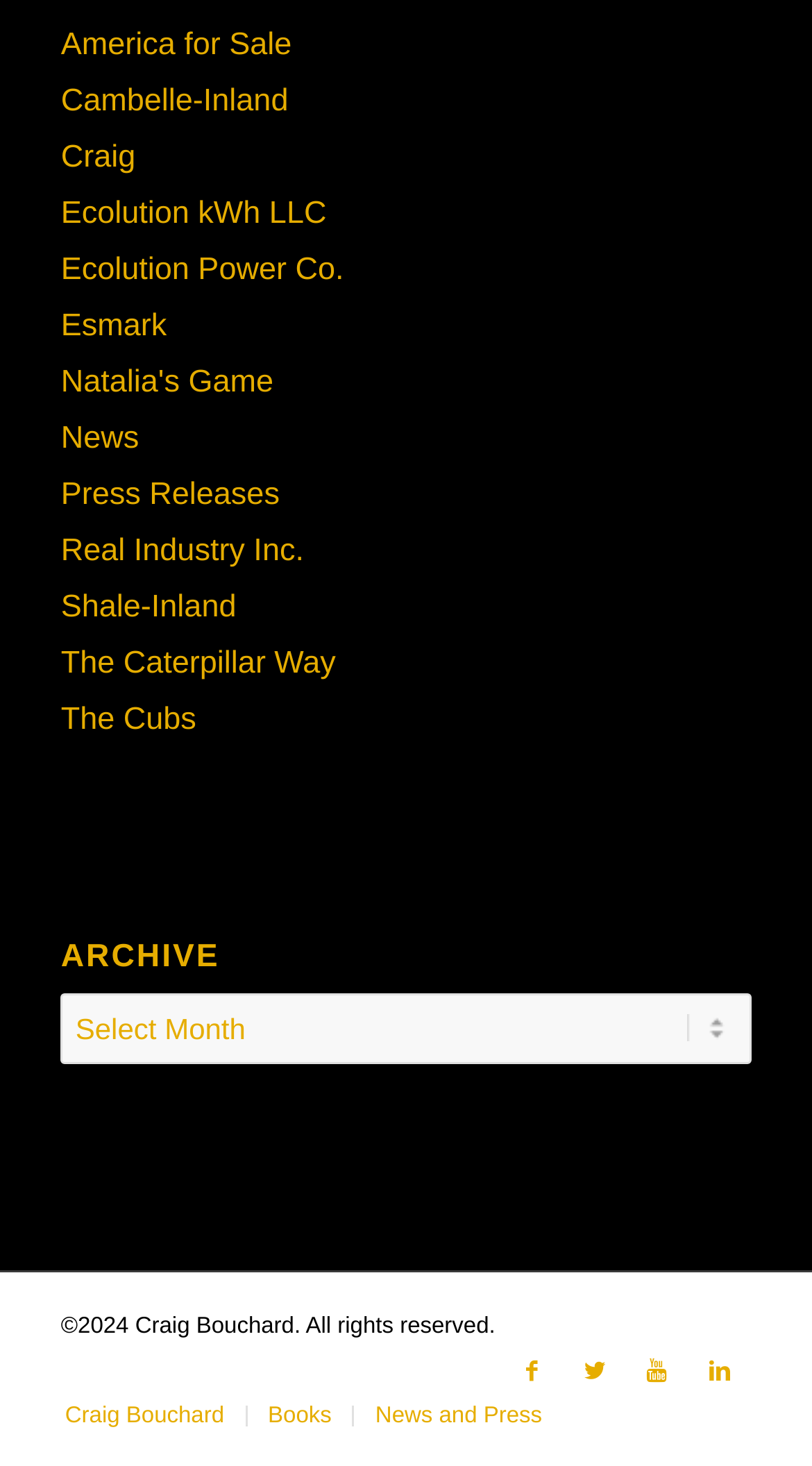Locate the bounding box of the UI element described by: "Press Releases" in the given webpage screenshot.

[0.075, 0.325, 0.344, 0.349]